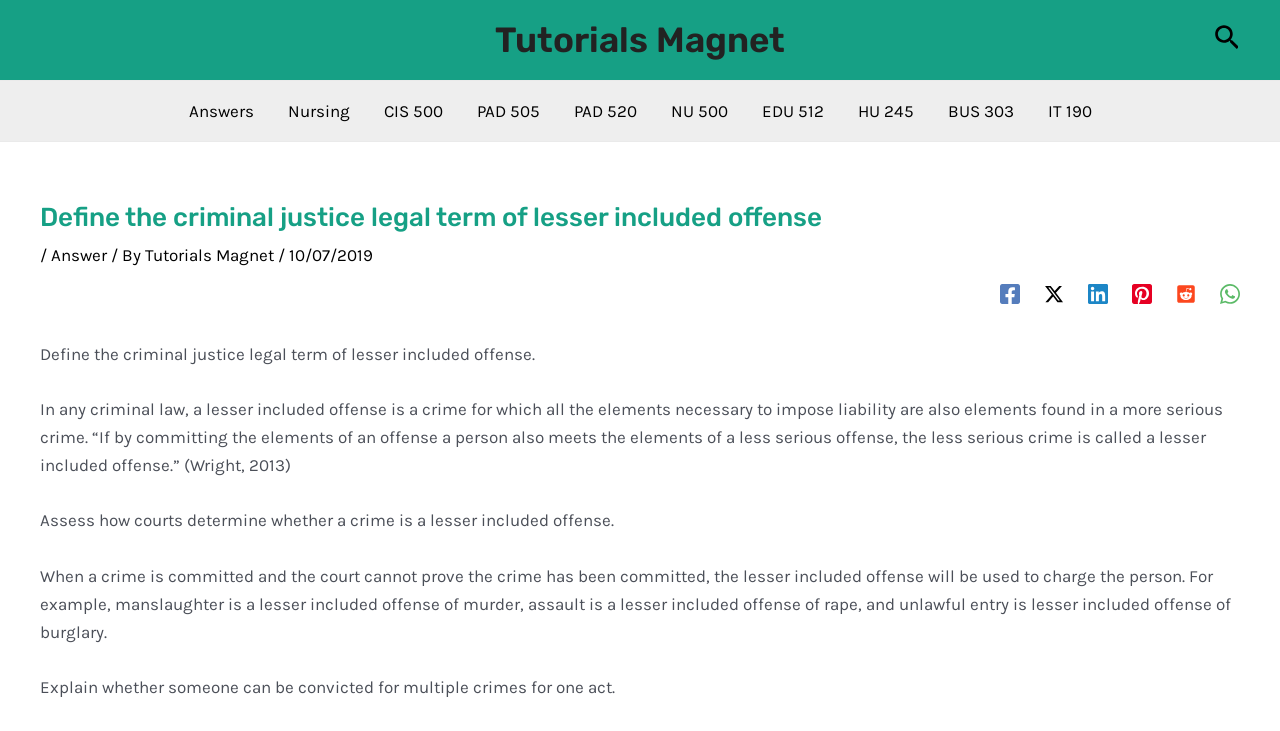What is an example of a lesser included offense of murder?
Refer to the image and offer an in-depth and detailed answer to the question.

According to the webpage, manslaughter is a lesser included offense of murder. This means that the elements necessary to impose liability for manslaughter are also elements found in the crime of murder.